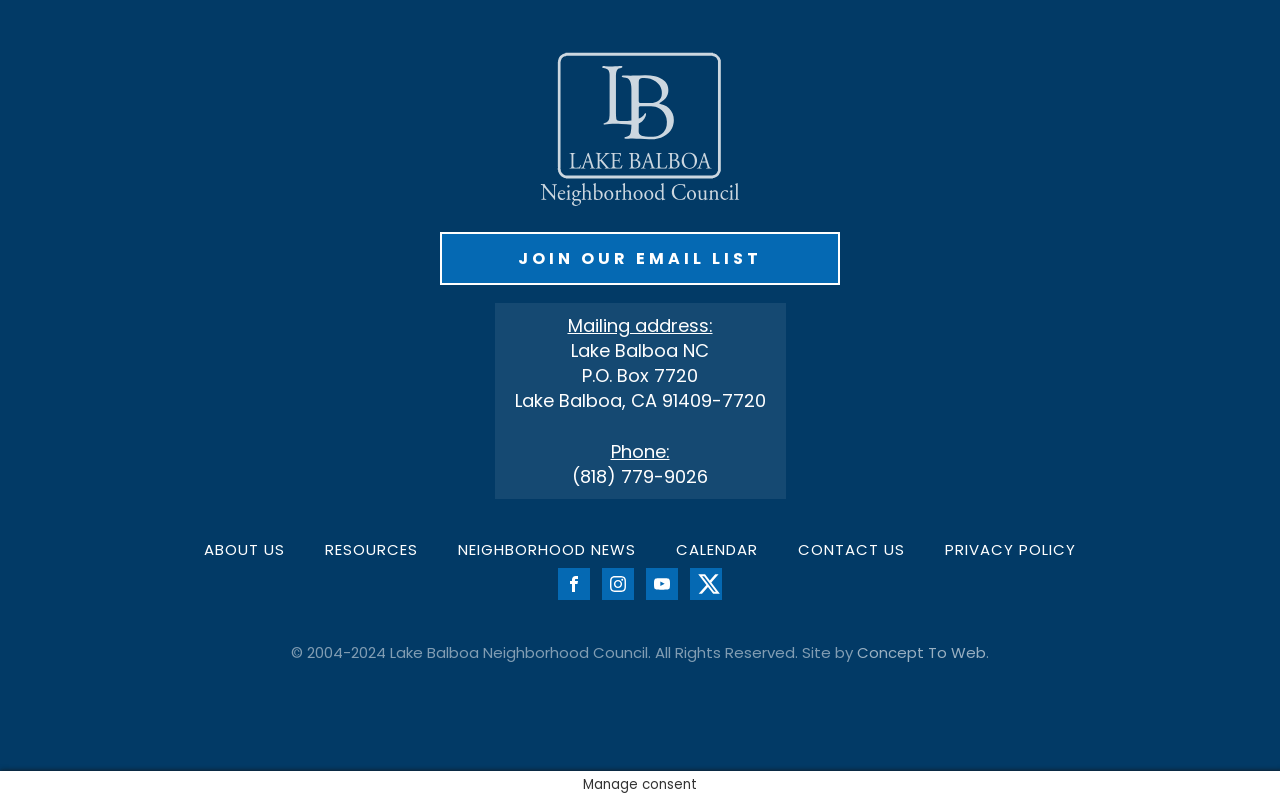What is the phone number of the council?
Based on the image, respond with a single word or phrase.

(818) 779-9026